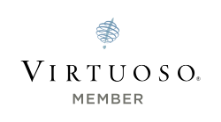What is the shape of the graphic above the text?
Provide an in-depth and detailed answer to the question.

The caption describes the graphic above the text as 'a delicate graphic above it, resembling a stylized globe or swirl', suggesting that the shape is either a globe or a swirl.